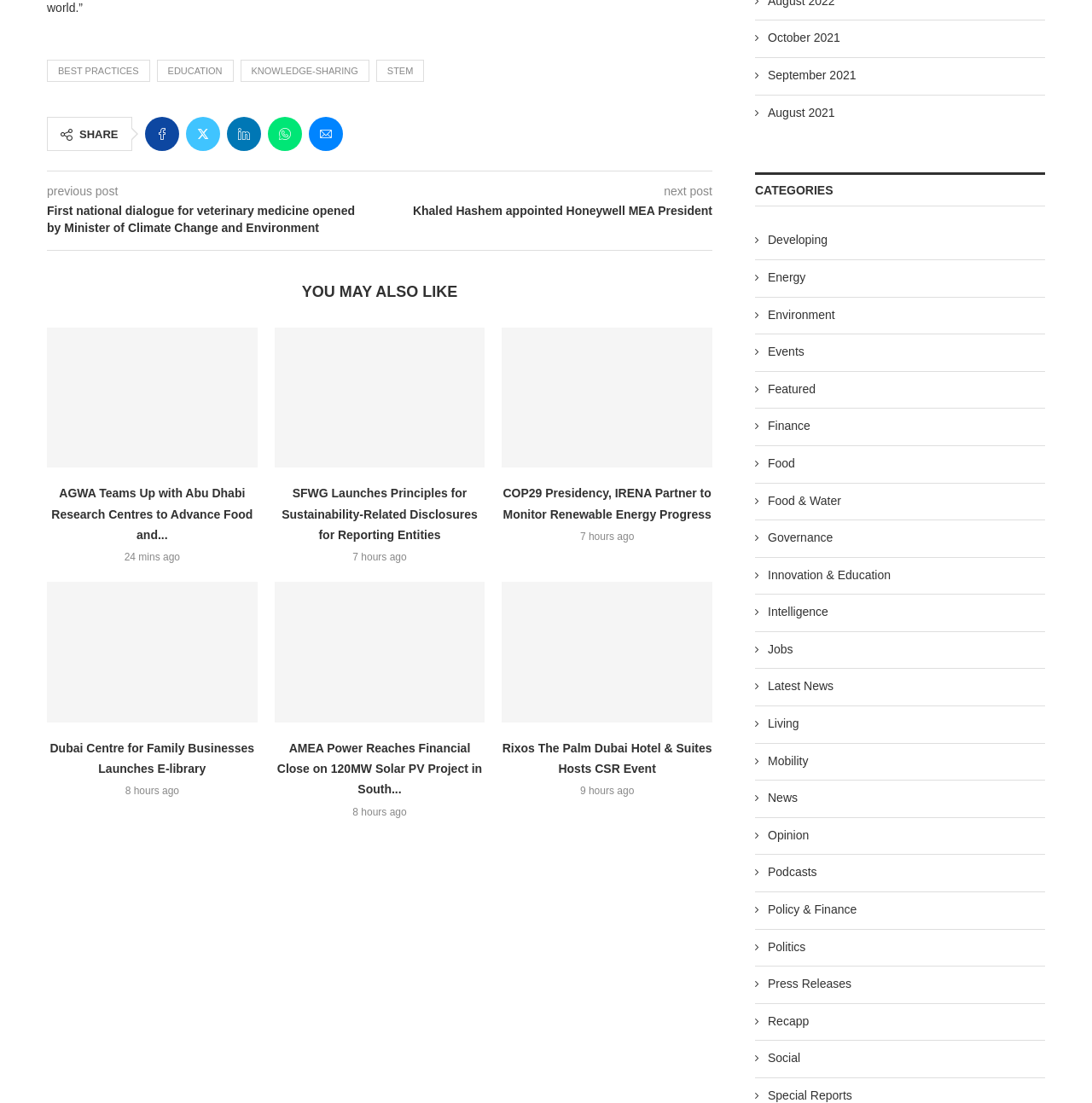Provide a brief response to the question using a single word or phrase: 
What are the sharing options available?

Facebook, Twitter, LinkedIn, etc.